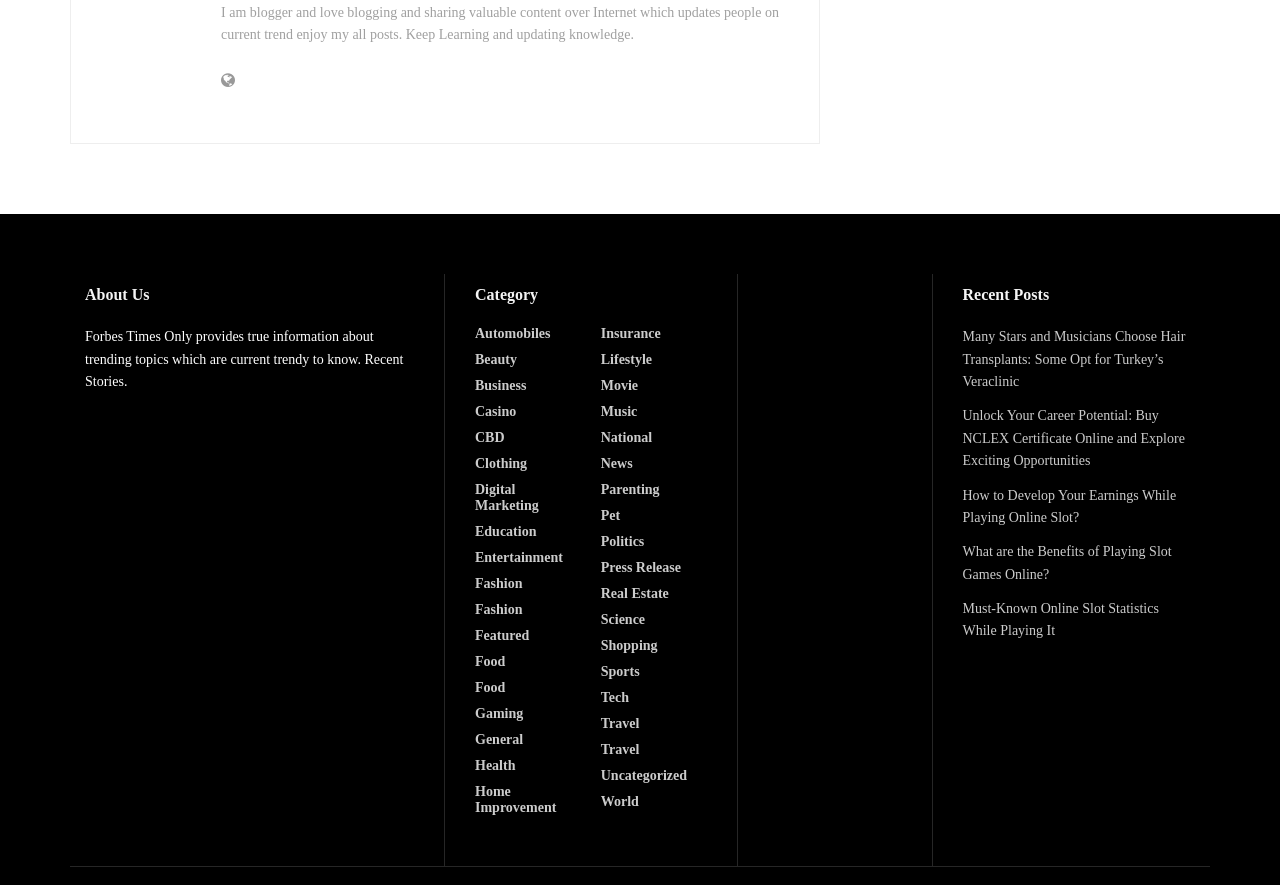Carefully examine the image and provide an in-depth answer to the question: What is the topic of the first recent post?

The first recent post is a link labeled 'Many Stars and Musicians Choose Hair Transplants: Some Opt for Turkey’s Veraclinic'. This indicates that the topic of the first recent post is related to hair transplants.